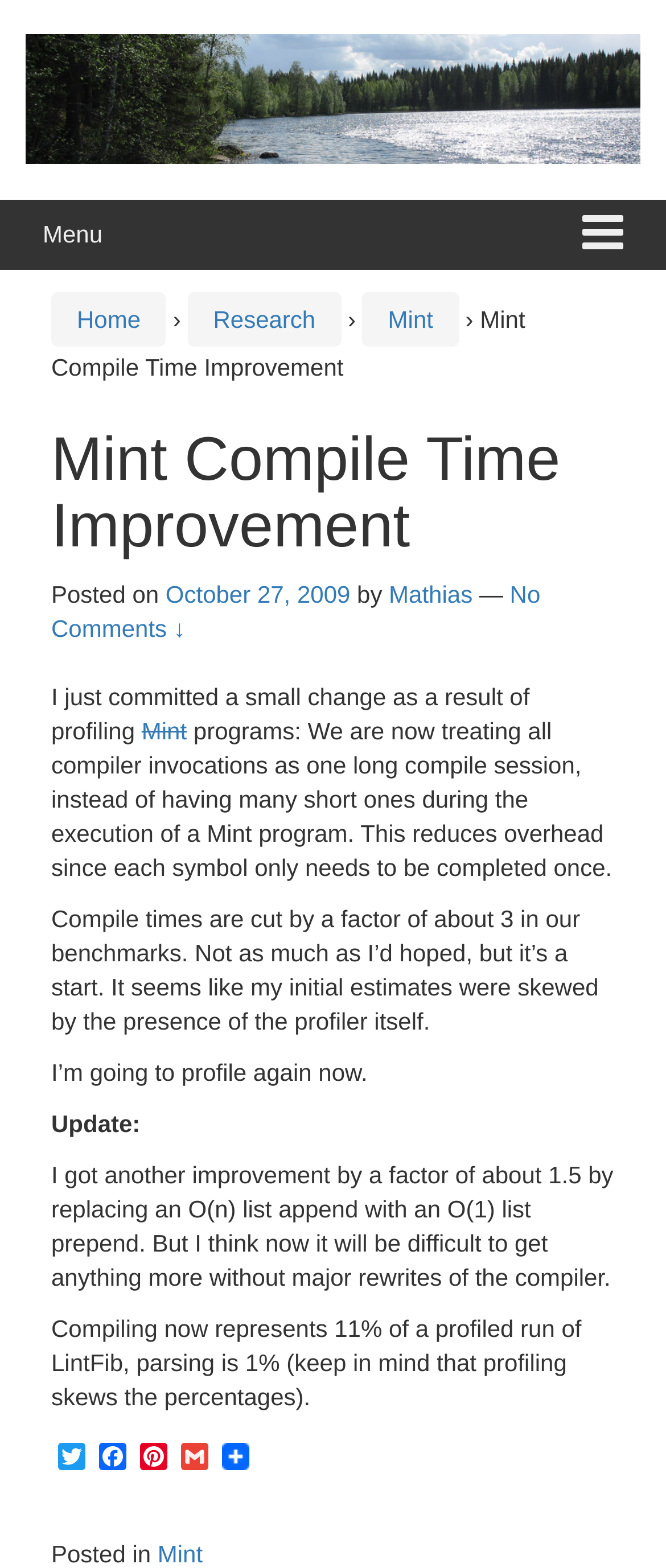Find and indicate the bounding box coordinates of the region you should select to follow the given instruction: "Click on the 'Mint' link".

[0.583, 0.195, 0.65, 0.212]